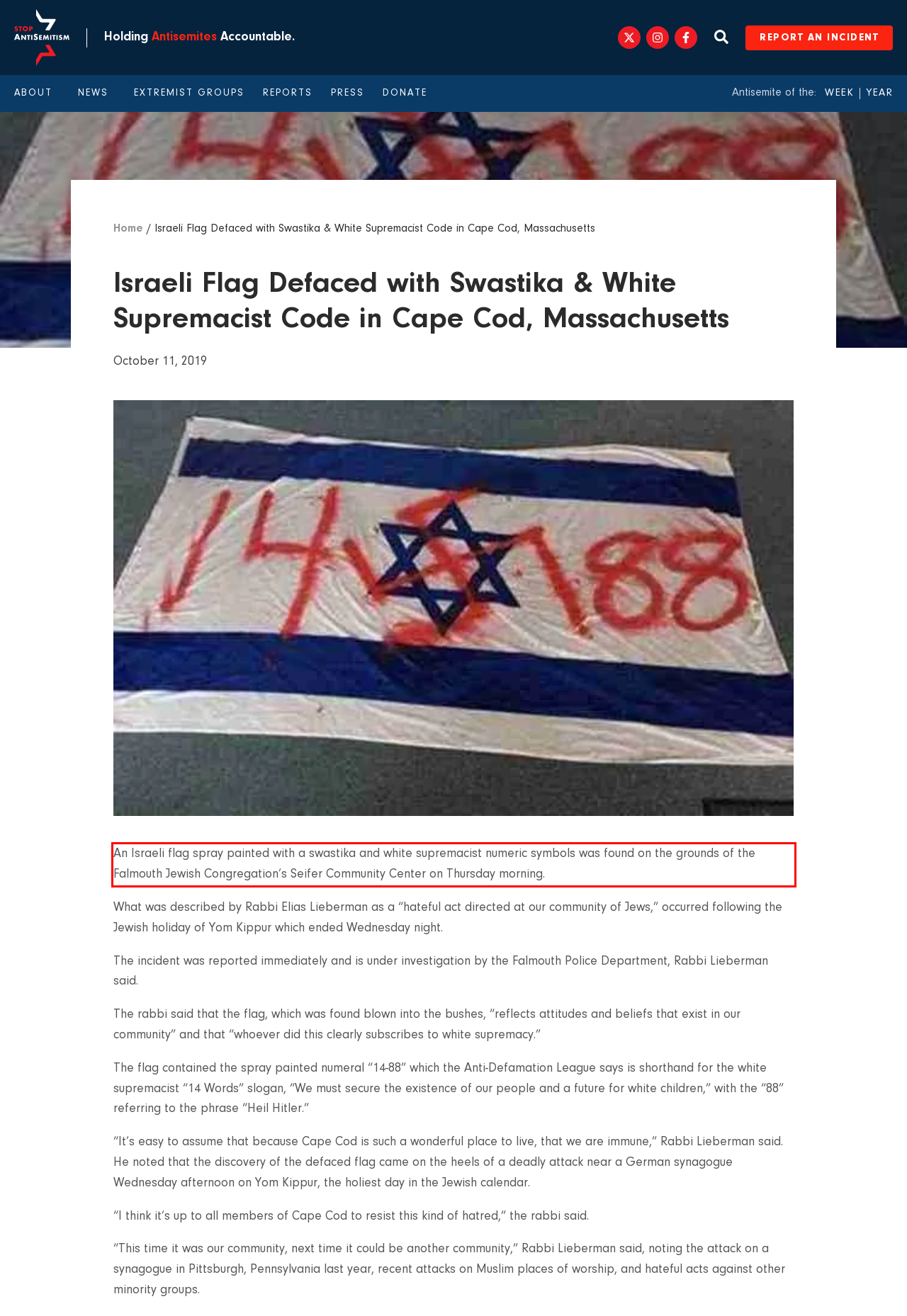You have a screenshot of a webpage with a red bounding box. Use OCR to generate the text contained within this red rectangle.

An Israeli flag spray painted with a swastika and white supremacist numeric symbols was found on the grounds of the Falmouth Jewish Congregation’s Seifer Community Center on Thursday morning.